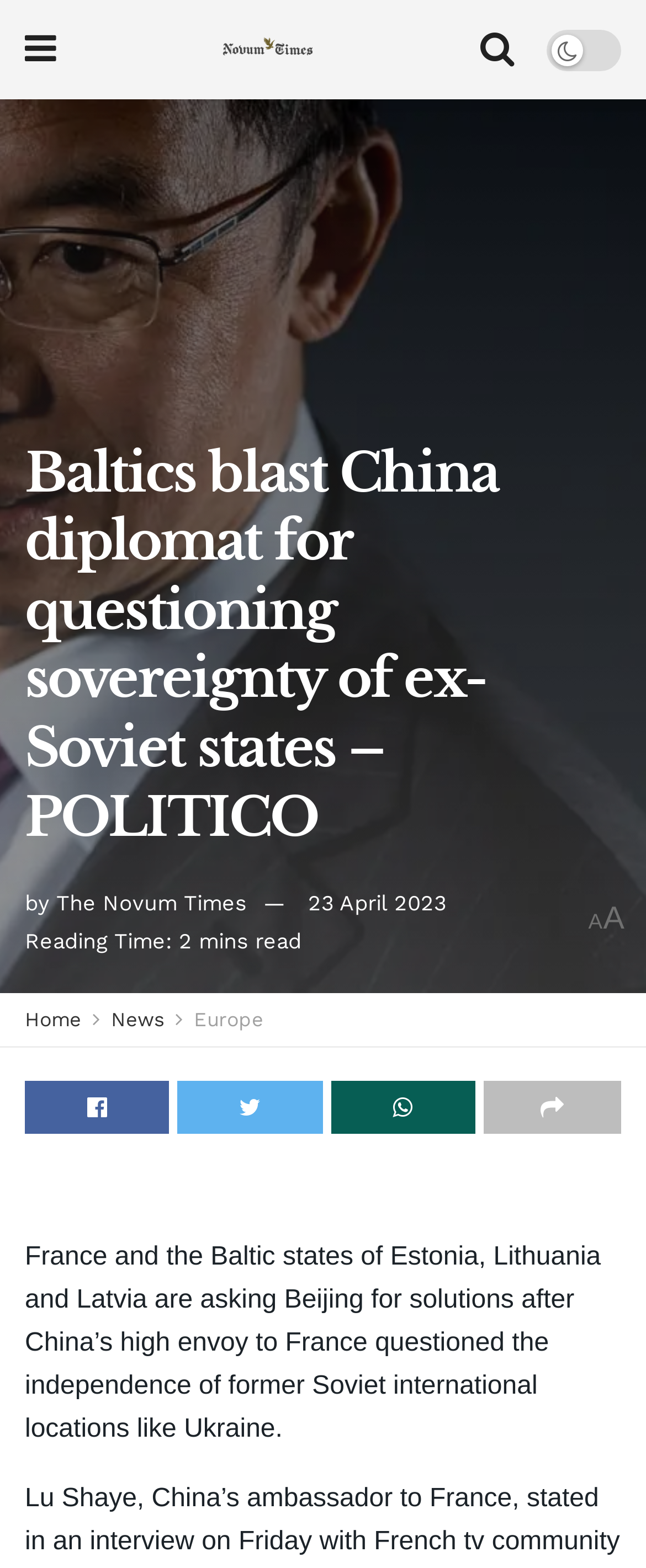Provide a comprehensive caption for the webpage.

The webpage appears to be a news article from The Novum Times, with the title "Baltics blast China diplomat for questioning sovereignty of ex-Soviet states – POLITICO" prominently displayed near the top. Below the title, there is a section with the author's name, "The Novum Times", and the date "23 April 2023". 

To the top left, there is a navigation menu with links to "Home", "News", and "Europe". Above this menu, there are two icons, one representing a bookmark and another representing a bell. 

On the top right, there are four social media icons, including Facebook, Twitter, LinkedIn, and Instagram. 

The main content of the article starts below the title, with a brief summary stating that "France and the Baltic states of Estonia, Lithuania and Latvia are asking Beijing for solutions after China’s high envoy to France questioned the independence of former Soviet international locations like Ukraine." The article likely continues below this summary, but the exact content is not provided.